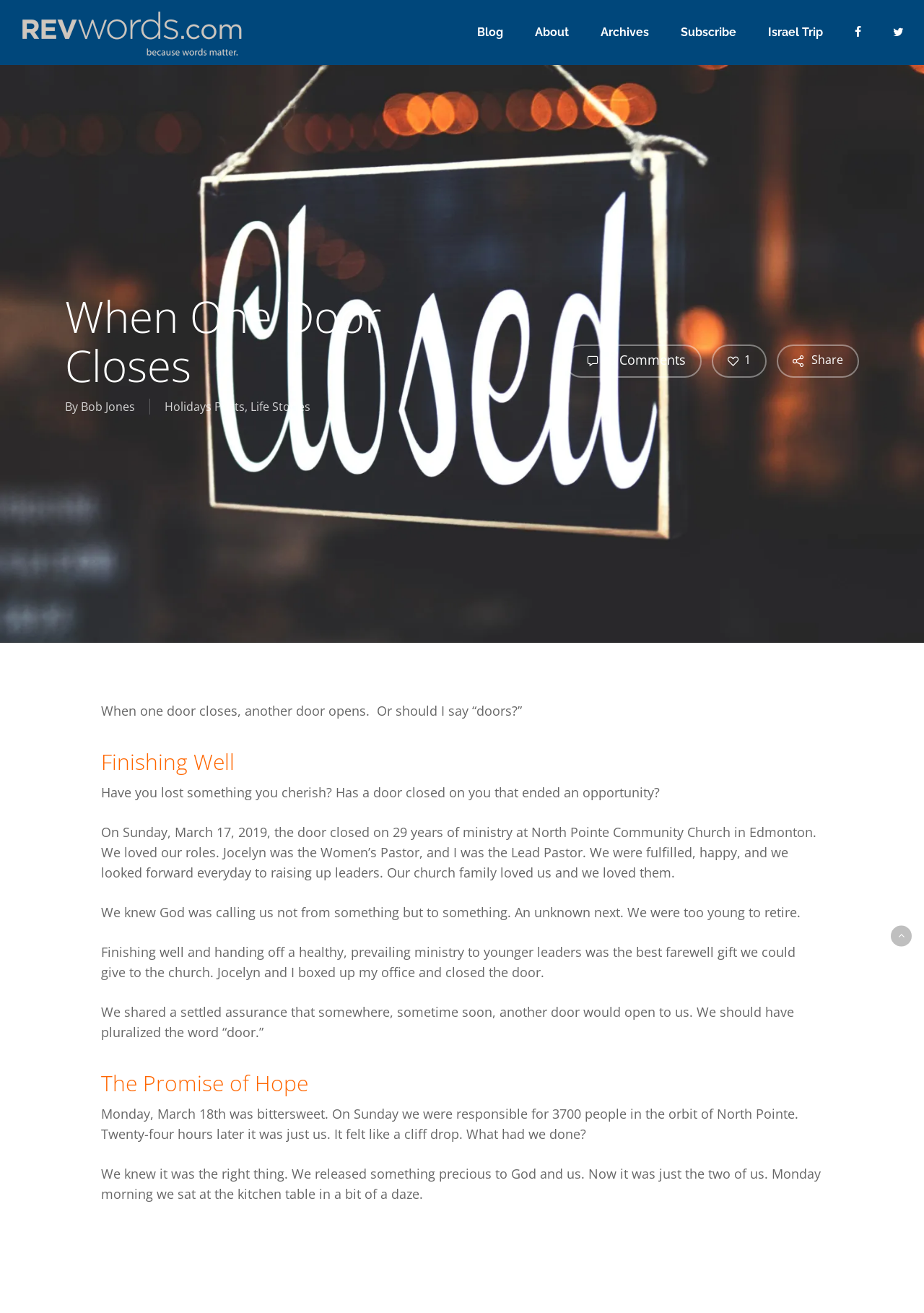Extract the bounding box for the UI element that matches this description: "Israel Trip".

[0.831, 0.018, 0.891, 0.031]